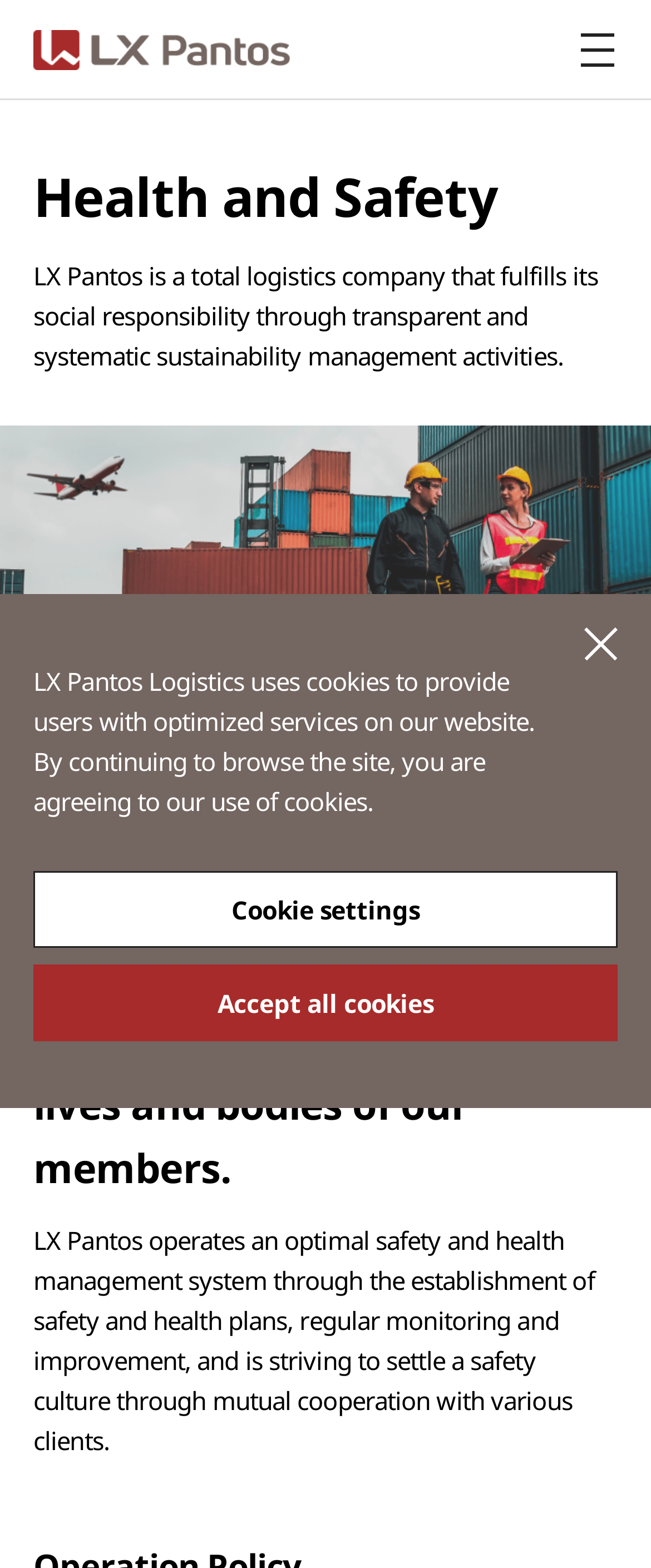Please give a concise answer to this question using a single word or phrase: 
What is the relationship between LX Pantos and its clients?

Mutual cooperation